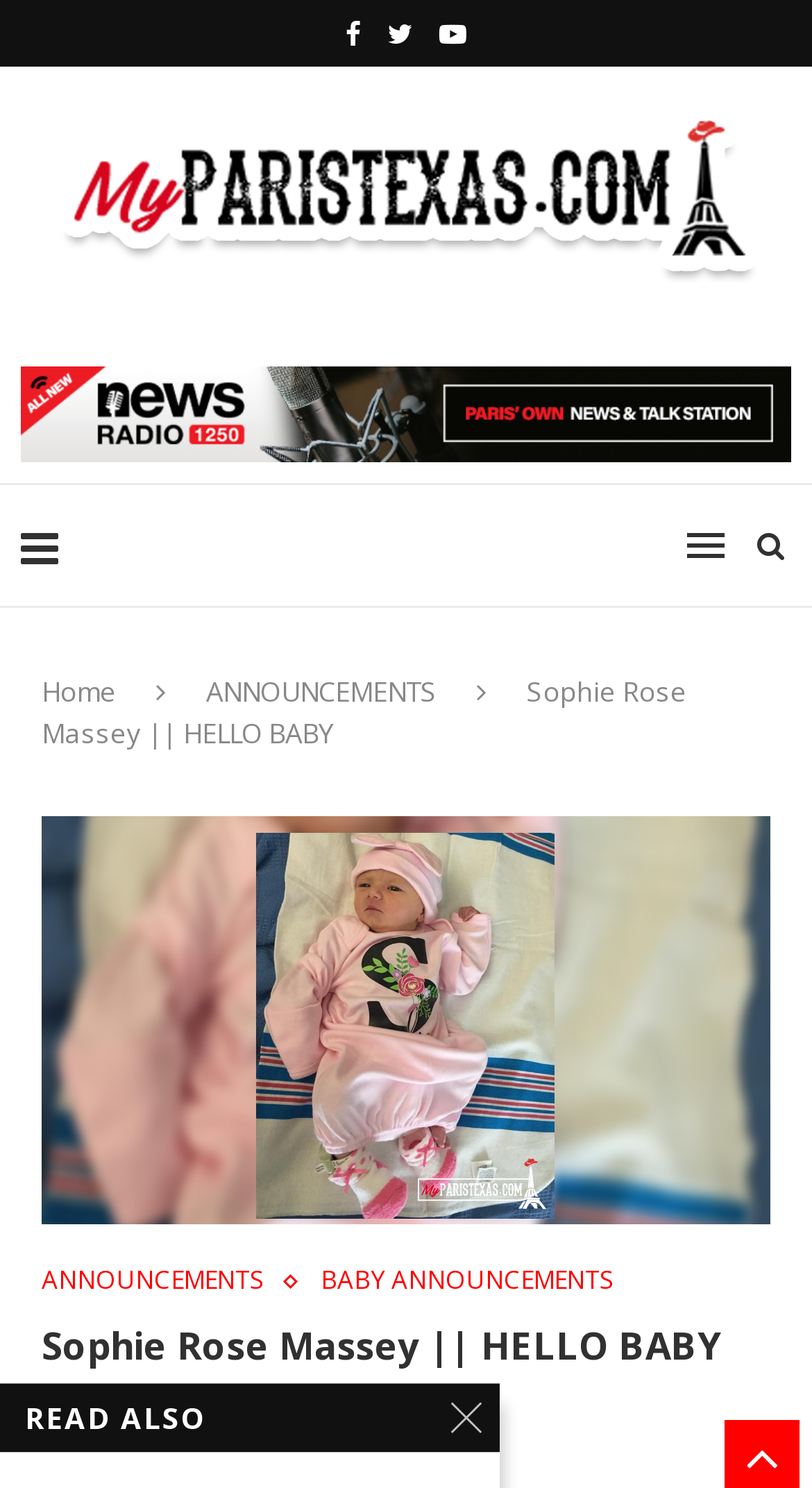Can you identify the bounding box coordinates of the clickable region needed to carry out this instruction: 'check November 2023'? The coordinates should be four float numbers within the range of 0 to 1, stated as [left, top, right, bottom].

None